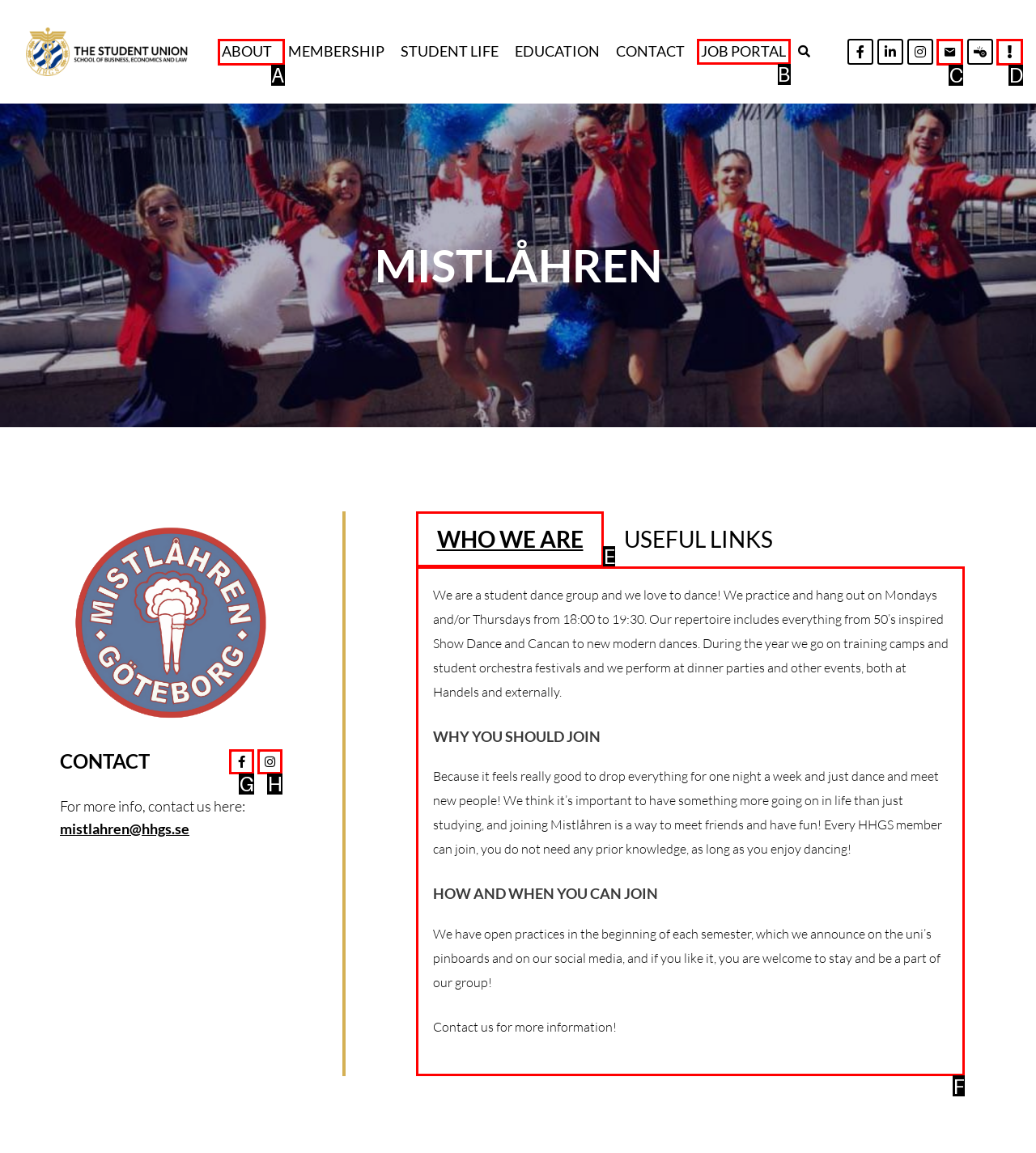Select the letter from the given choices that aligns best with the description: who we are. Reply with the specific letter only.

E